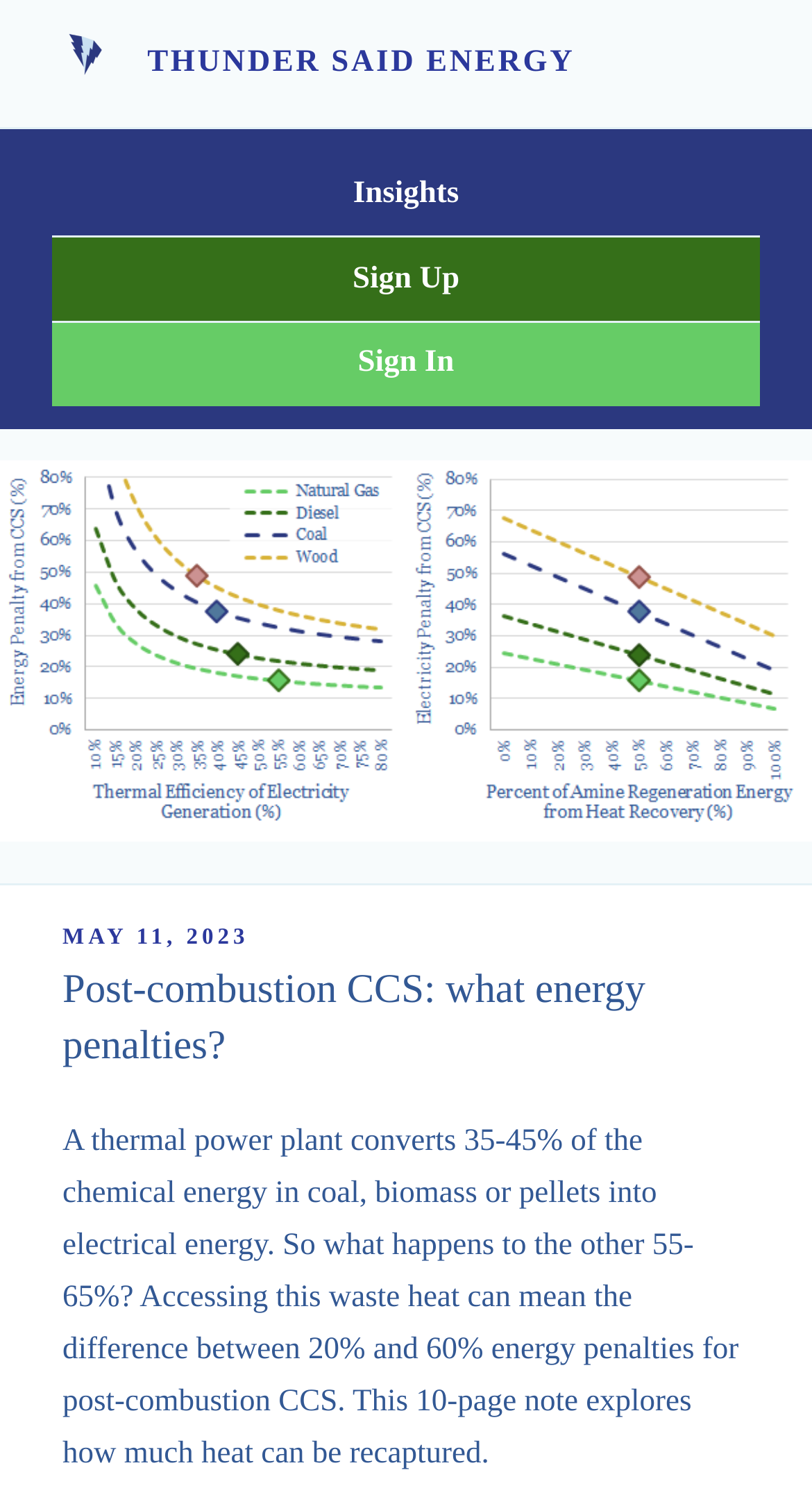What percentage of energy is converted into electrical energy?
Examine the screenshot and reply with a single word or phrase.

35-45%